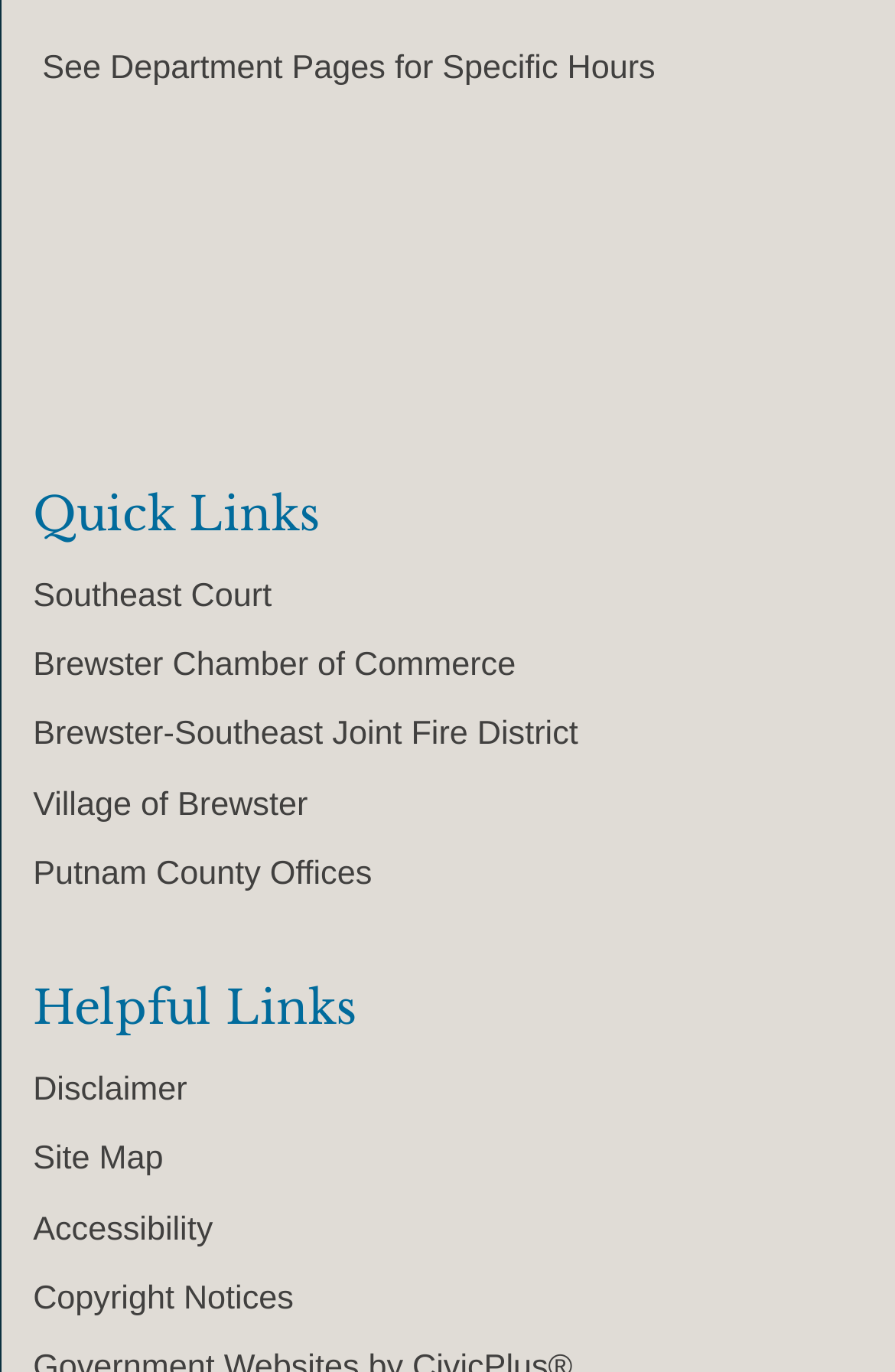Provide a brief response in the form of a single word or phrase:
What is the first link under Quick Links?

Southeast Court Opens in new window